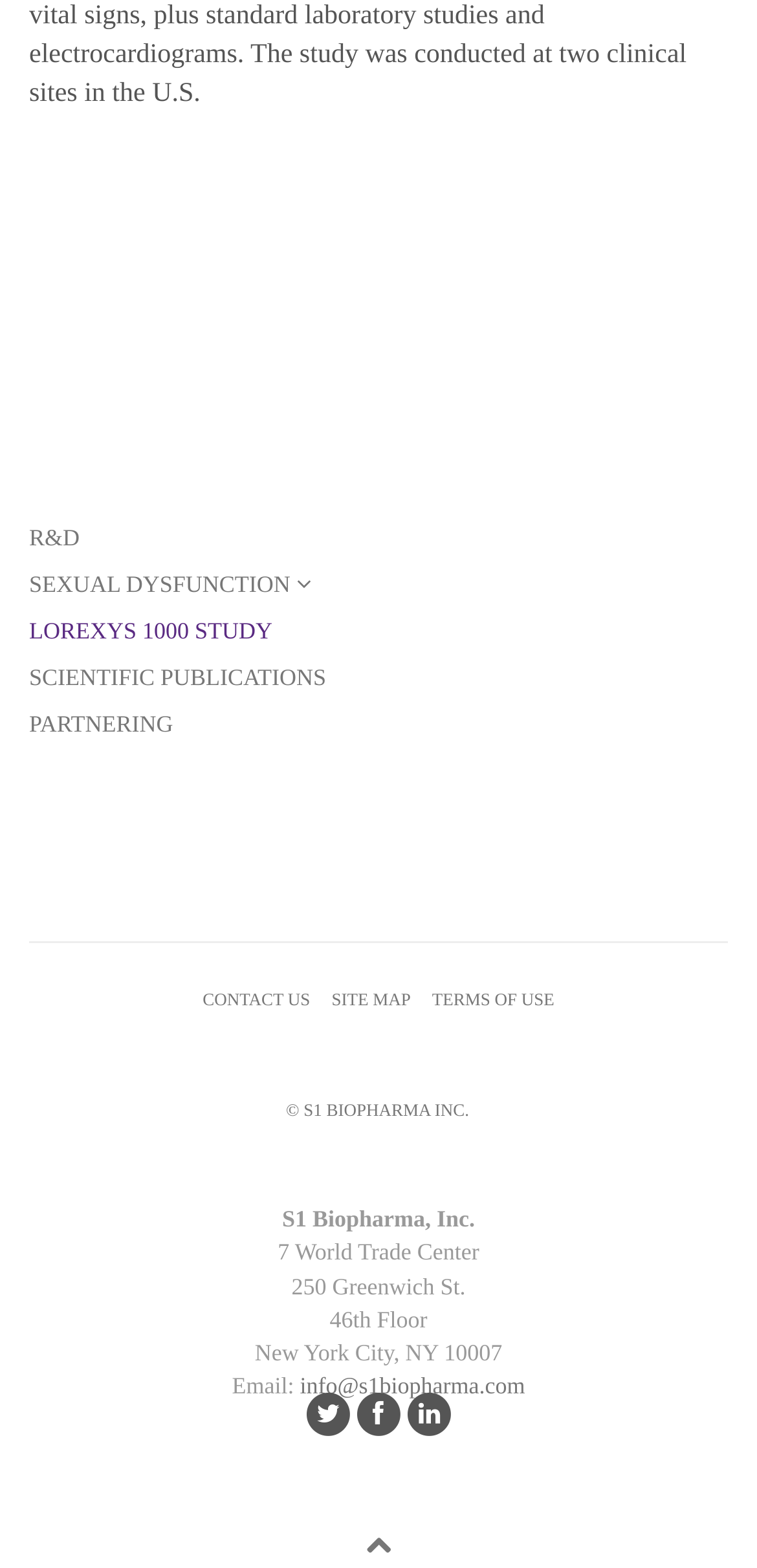Answer the question using only a single word or phrase: 
How many links are in the top section?

5